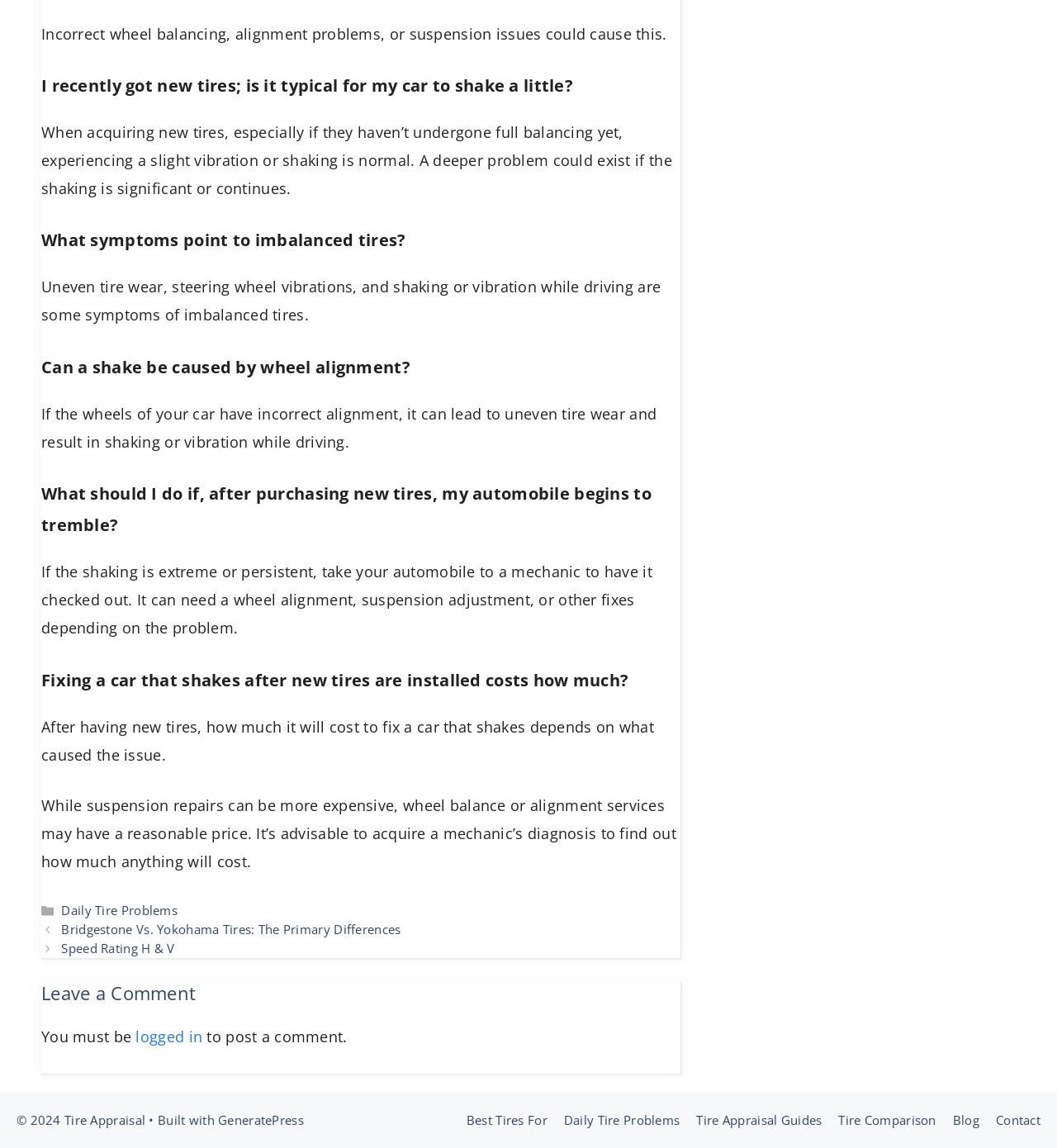Kindly determine the bounding box coordinates for the area that needs to be clicked to execute this instruction: "Click on 'Daily Tire Problems'".

[0.058, 0.786, 0.168, 0.8]